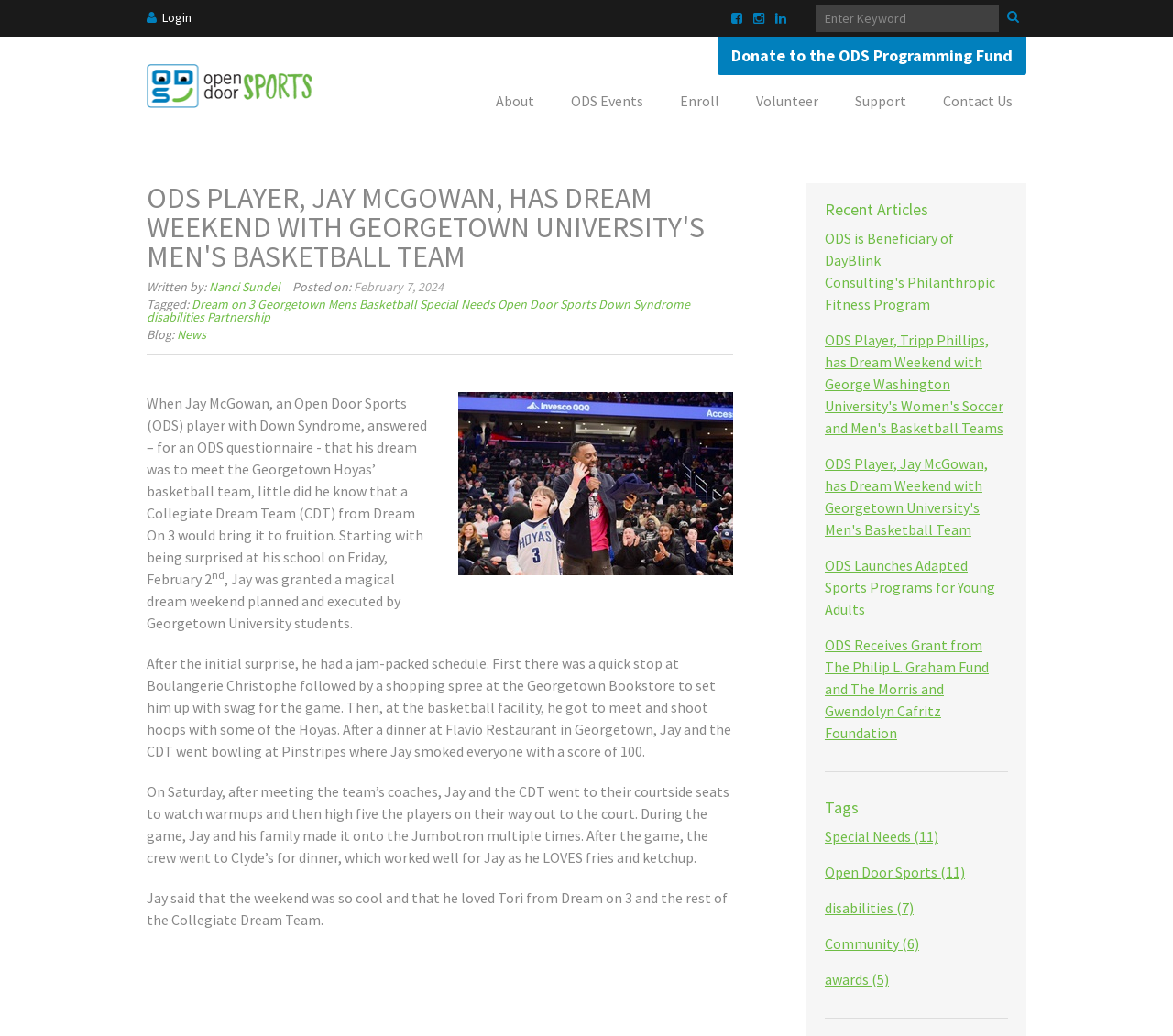Find the bounding box coordinates of the clickable element required to execute the following instruction: "Read the article about Jay McGowan's dream weekend". Provide the coordinates as four float numbers between 0 and 1, i.e., [left, top, right, bottom].

[0.125, 0.177, 0.625, 0.934]